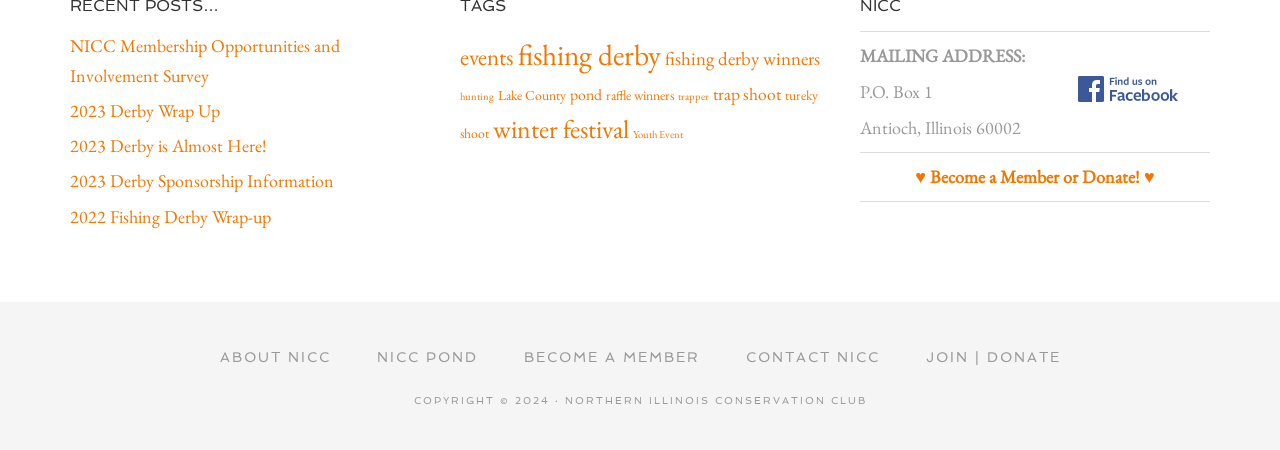Pinpoint the bounding box coordinates of the element that must be clicked to accomplish the following instruction: "Become a Member or Donate". The coordinates should be in the format of four float numbers between 0 and 1, i.e., [left, top, right, bottom].

[0.715, 0.367, 0.902, 0.418]